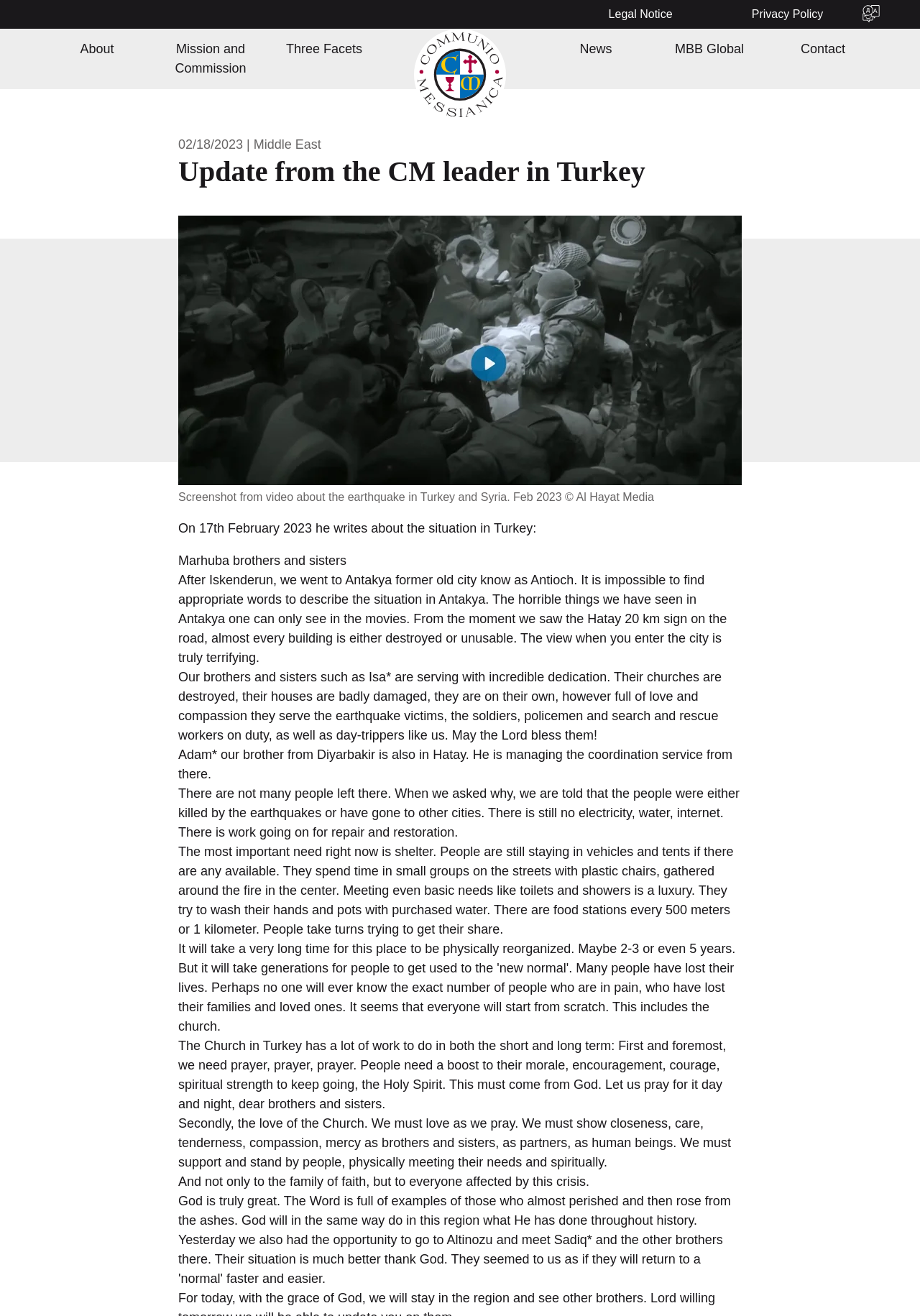Who is serving the earthquake victims?
Can you offer a detailed and complete answer to this question?

According to the static text element with coordinates [0.194, 0.509, 0.784, 0.564], brothers and sisters like Isa are serving the earthquake victims, soldiers, policemen, and search and rescue workers on duty, as well as day-trippers like the author.